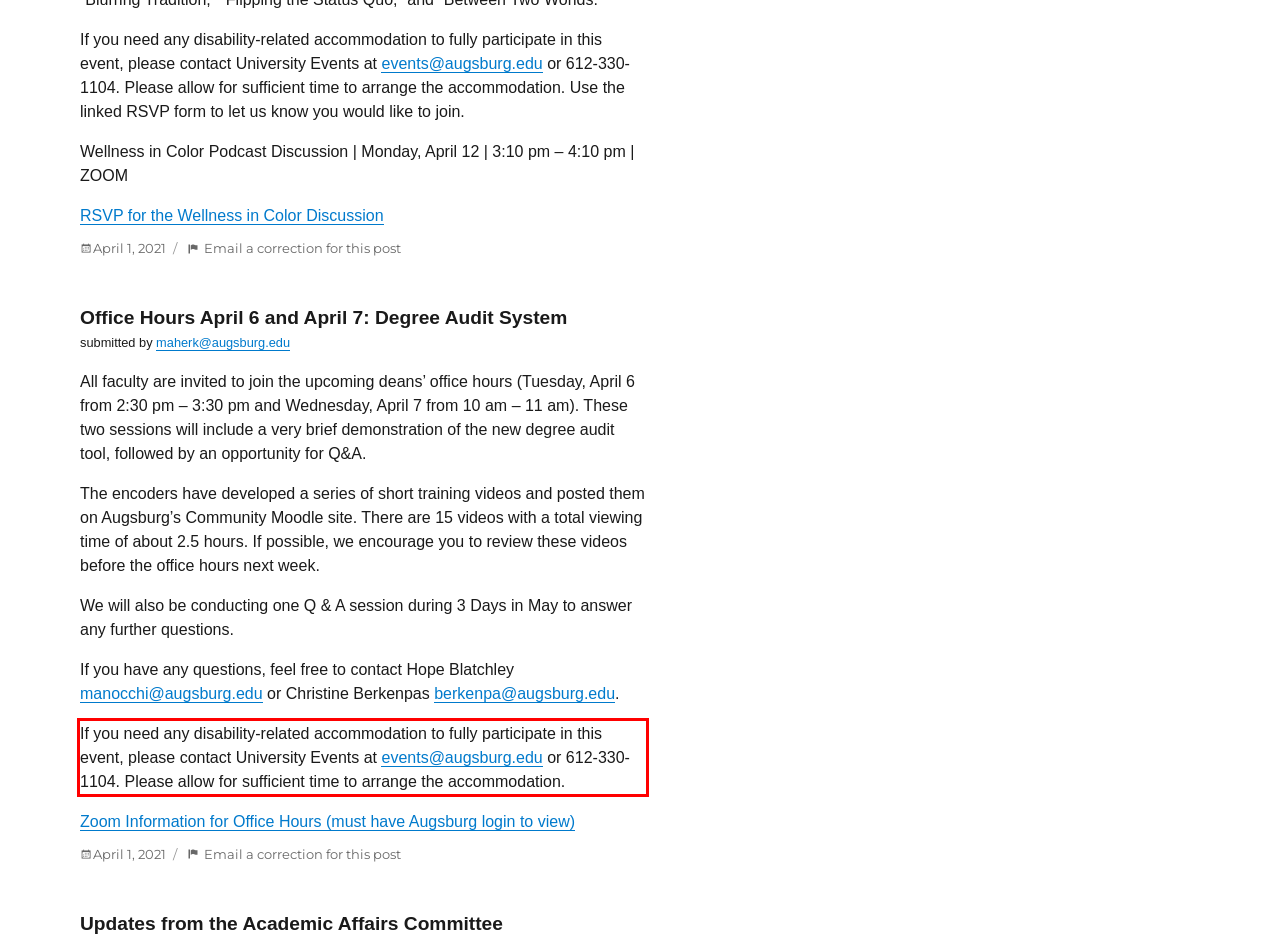In the given screenshot, locate the red bounding box and extract the text content from within it.

If you need any disability-related accommodation to fully participate in this event, please contact University Events at events@augsburg.edu or 612-330-1104. Please allow for sufficient time to arrange the accommodation.